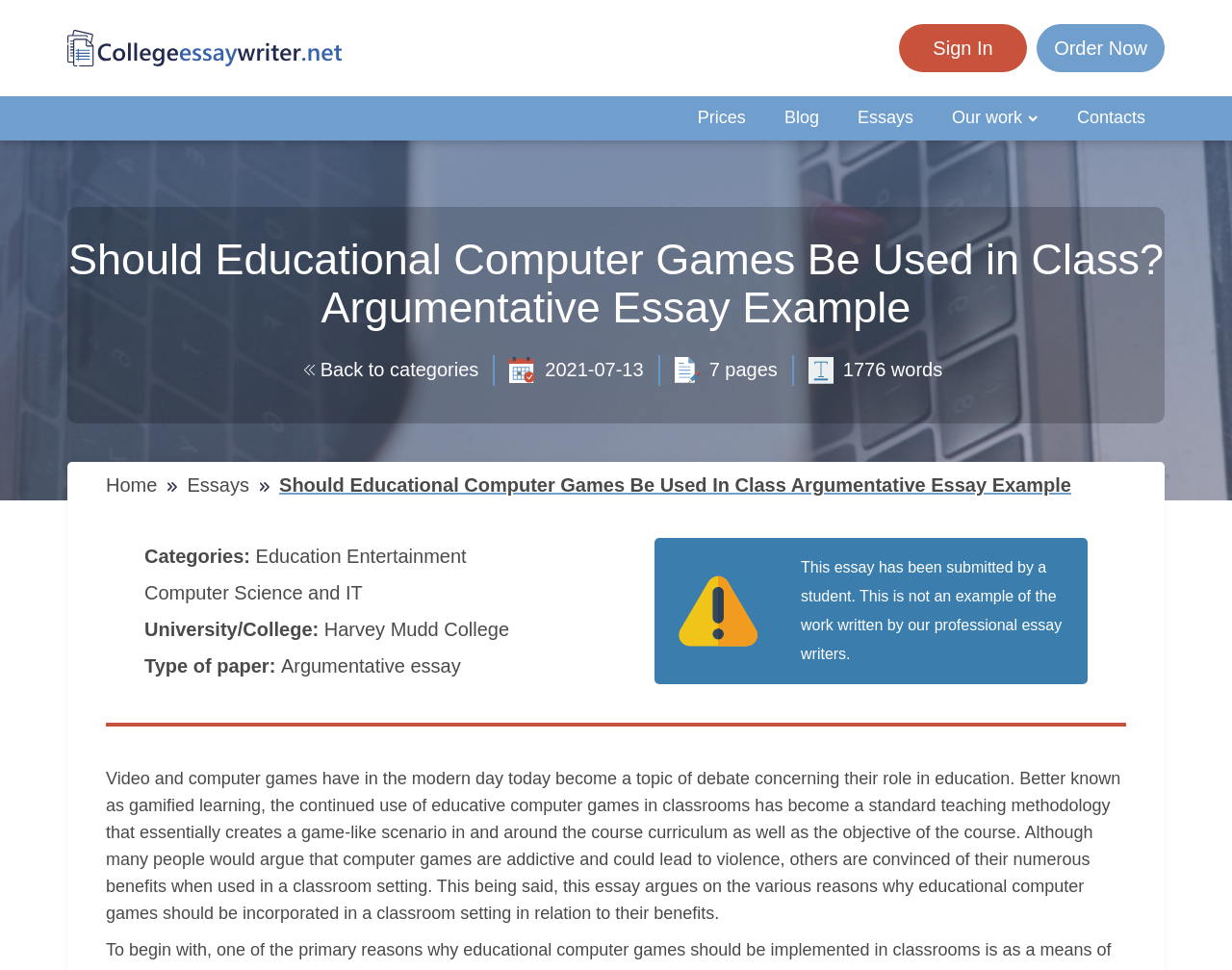Identify the bounding box coordinates of the clickable region to carry out the given instruction: "Sign in".

[0.757, 0.038, 0.806, 0.06]